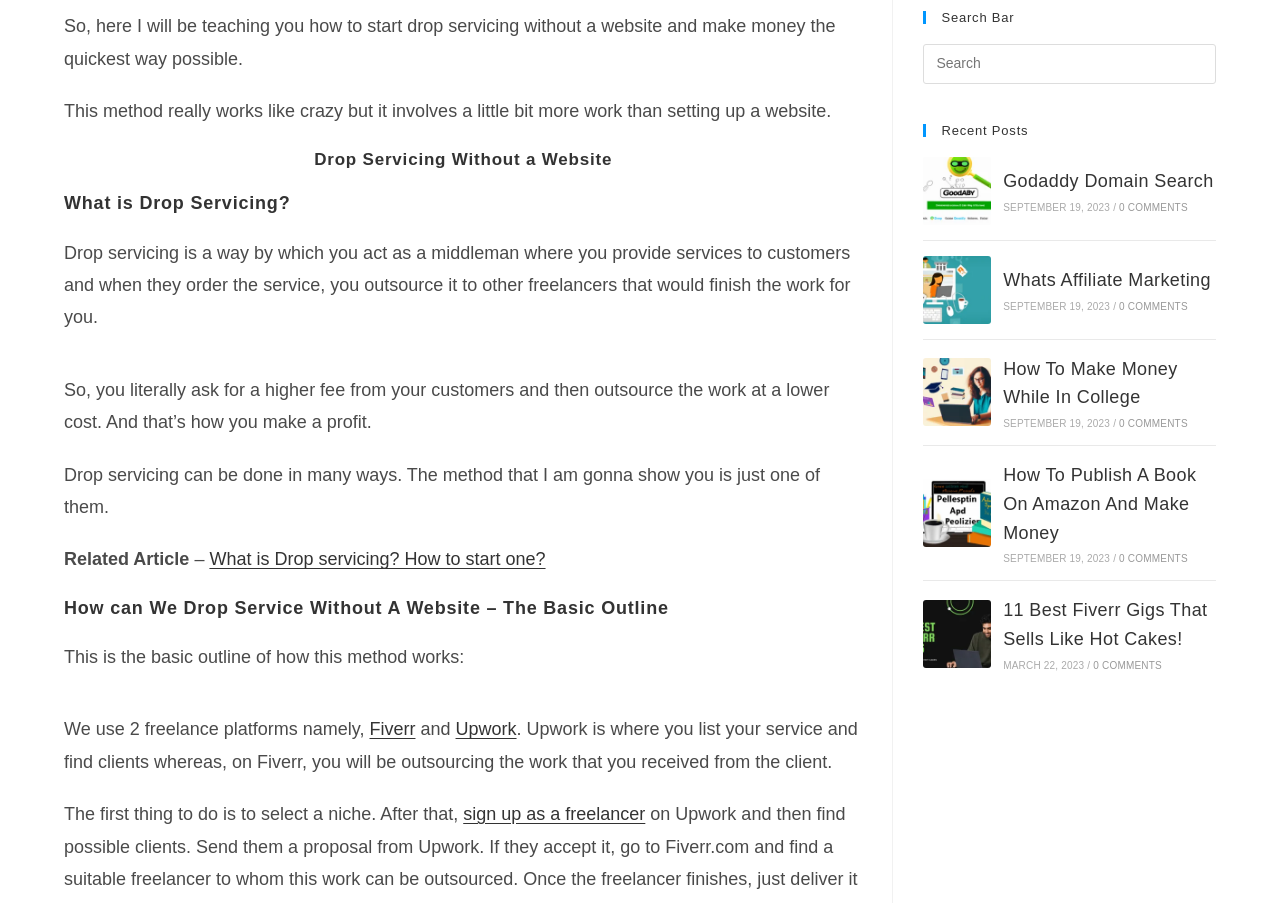From the screenshot, find the bounding box of the UI element matching this description: "Upwork". Supply the bounding box coordinates in the form [left, top, right, bottom], each a float between 0 and 1.

[0.356, 0.797, 0.404, 0.819]